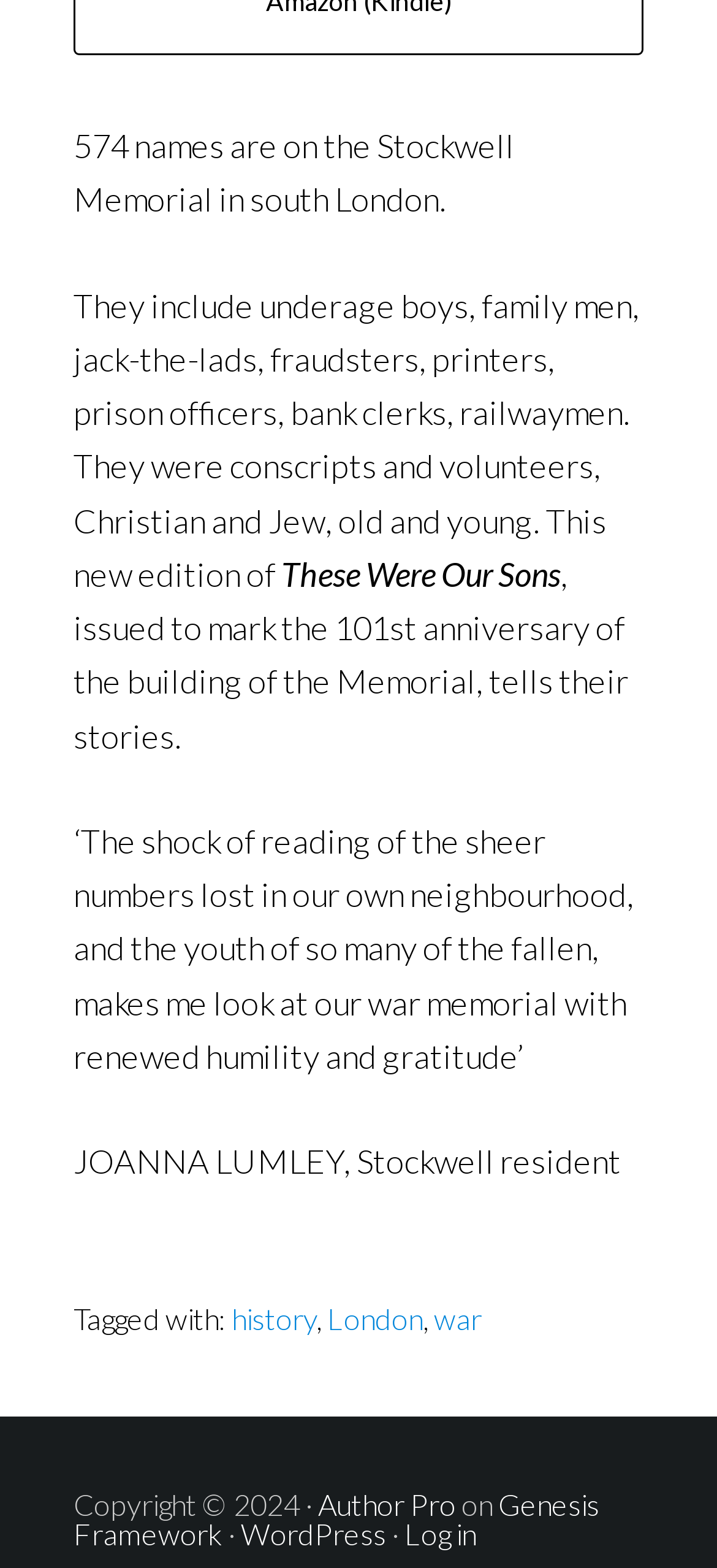Locate the bounding box coordinates of the UI element described by: "London". The bounding box coordinates should consist of four float numbers between 0 and 1, i.e., [left, top, right, bottom].

[0.456, 0.829, 0.59, 0.851]